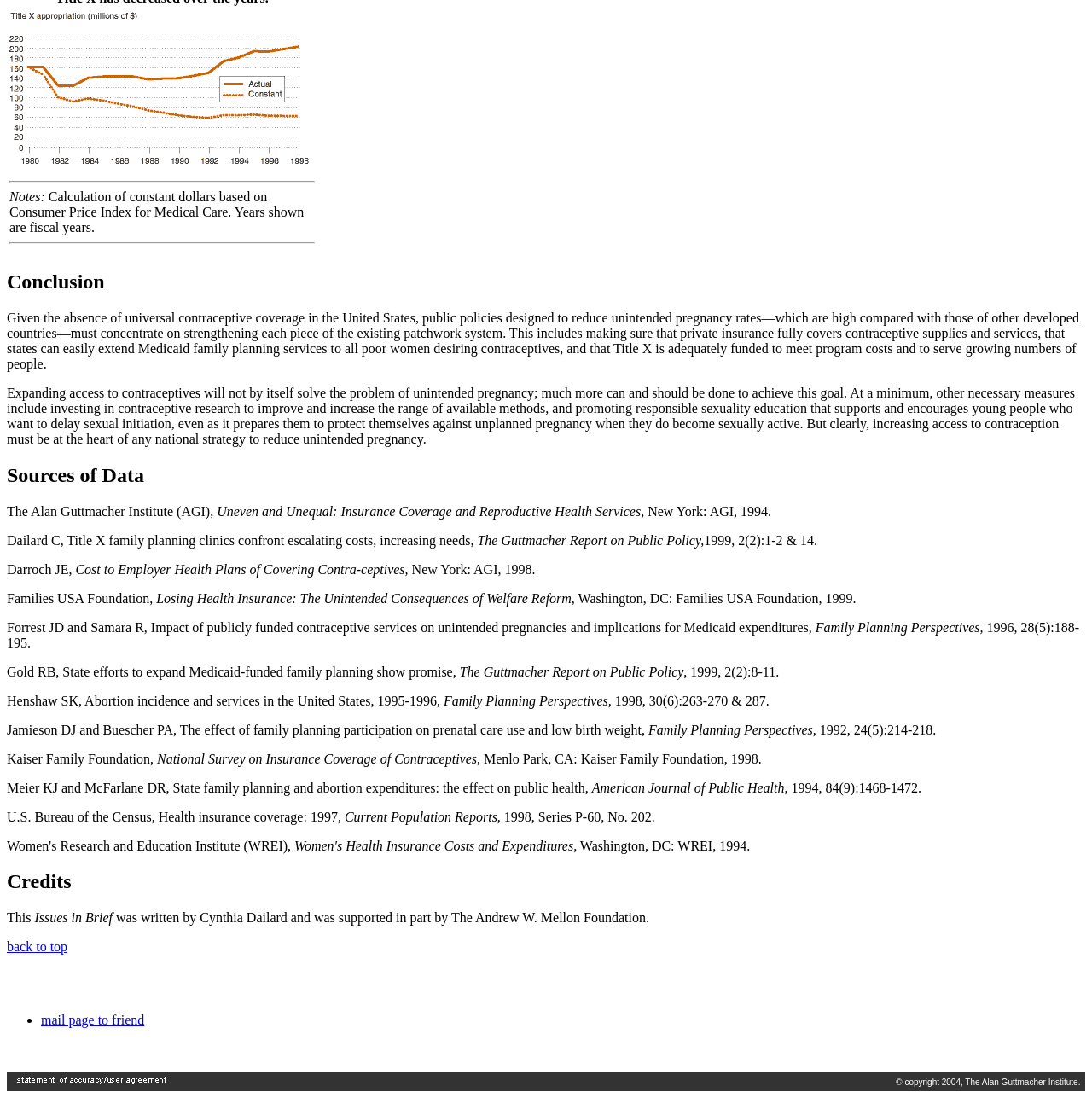Using the provided element description: "back to top", identify the bounding box coordinates. The coordinates should be four floats between 0 and 1 in the order [left, top, right, bottom].

[0.006, 0.856, 0.062, 0.869]